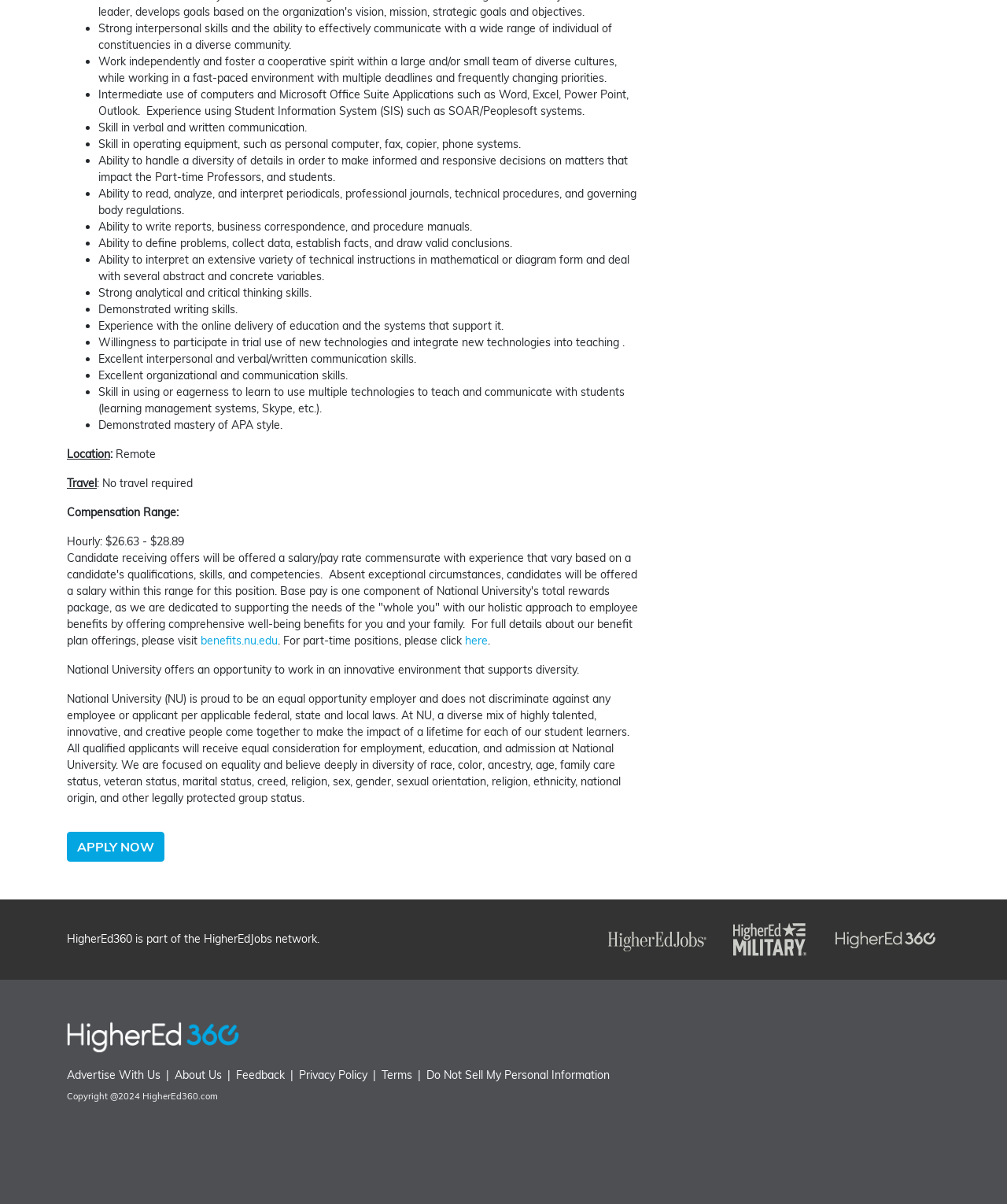Refer to the image and provide an in-depth answer to the question: 
What is the hourly compensation range for this job?

I found the answer by looking at the section that lists the job details, where it says 'Compensation Range: Hourly: $26.63 - $28.89'.